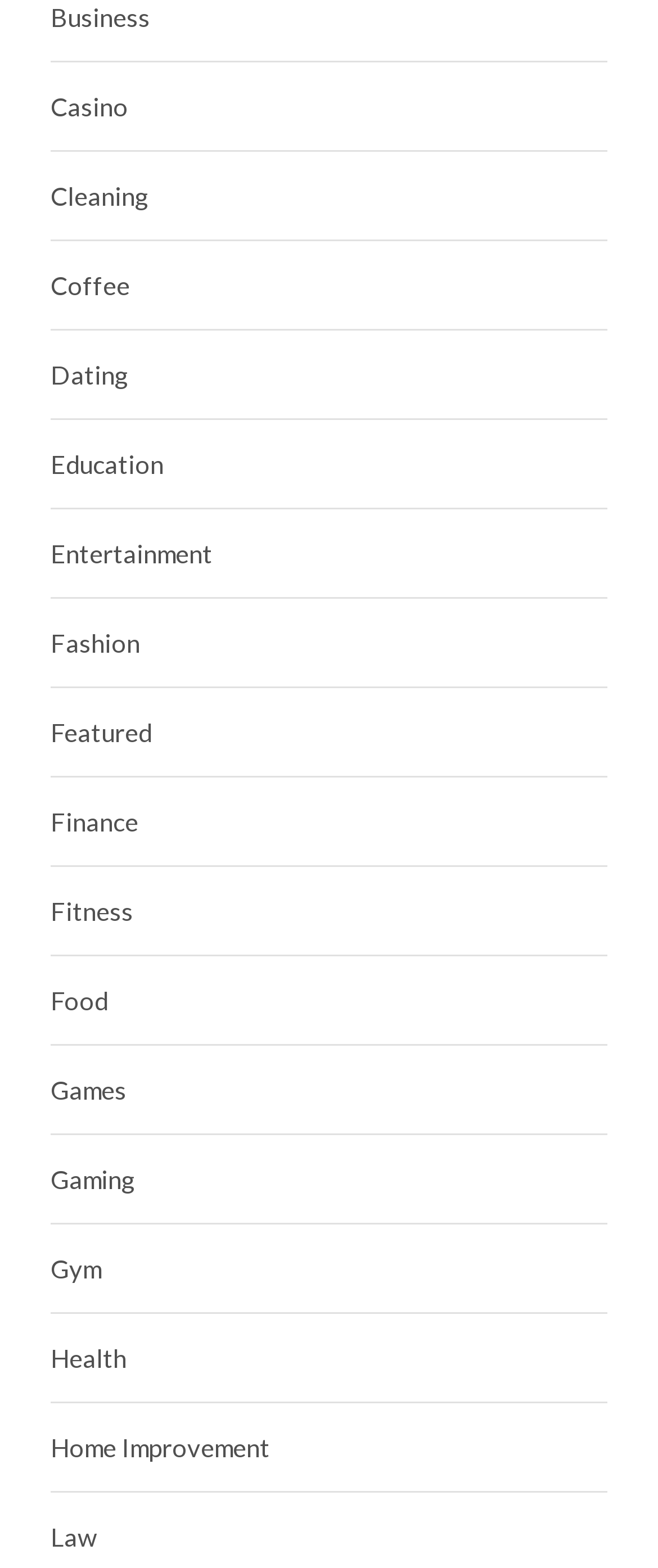Determine the bounding box coordinates of the region that needs to be clicked to achieve the task: "Explore the Entertainment section".

[0.077, 0.341, 0.323, 0.364]